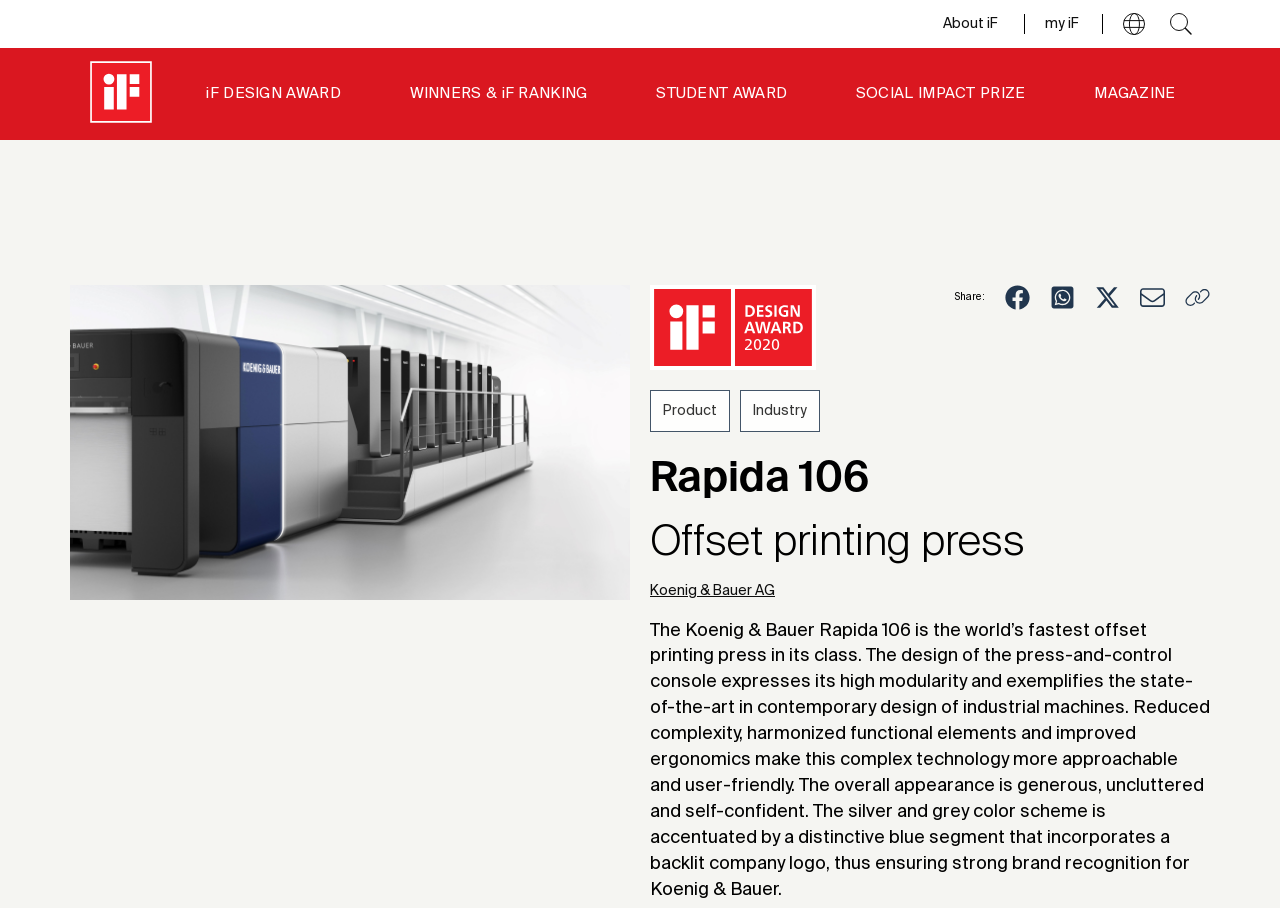Please determine the bounding box coordinates of the section I need to click to accomplish this instruction: "Click the 'Koenig & Bauer AG' link".

[0.508, 0.639, 0.605, 0.658]